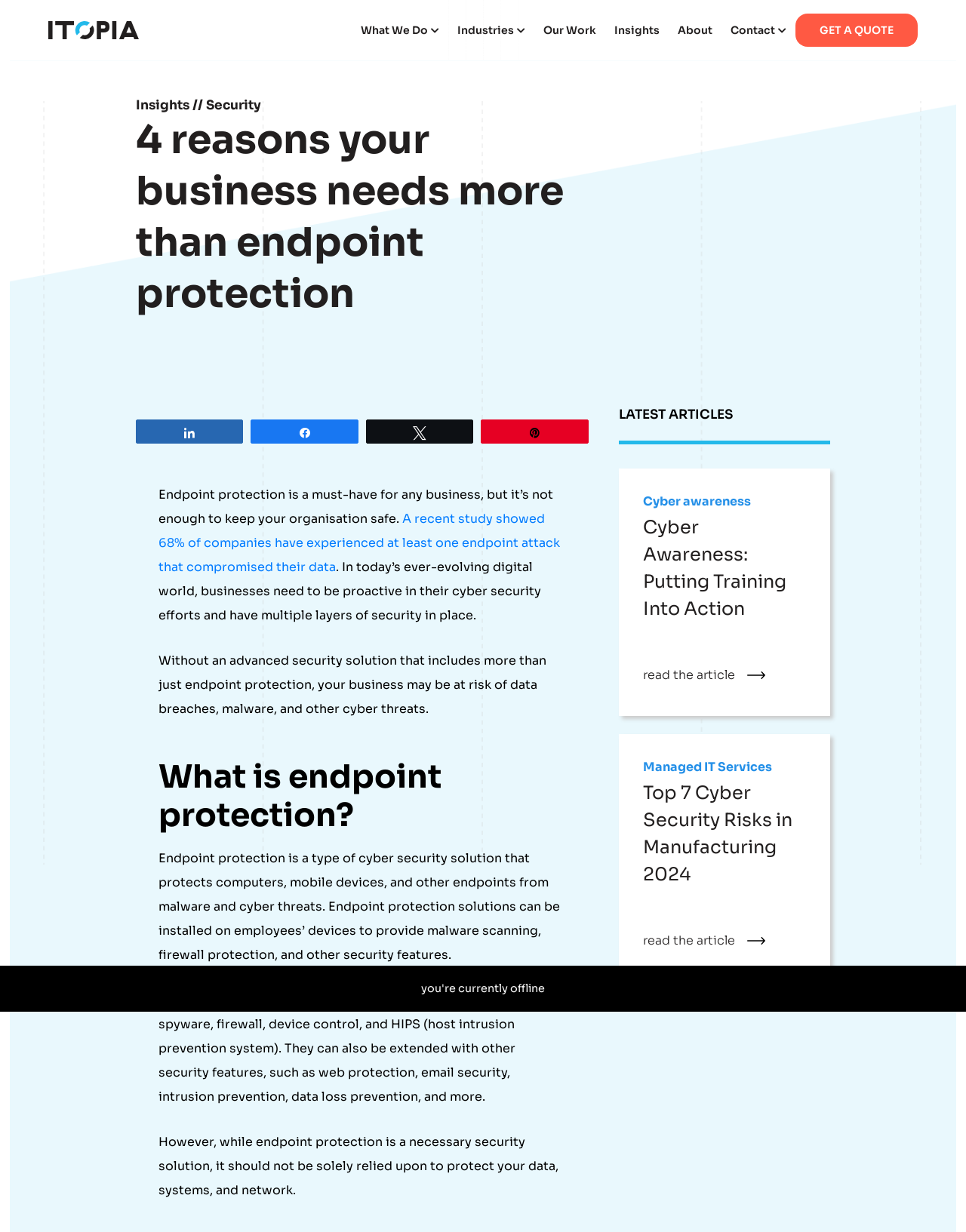Determine the bounding box coordinates of the clickable element to complete this instruction: "Login to account". Provide the coordinates in the format of four float numbers between 0 and 1, [left, top, right, bottom].

None